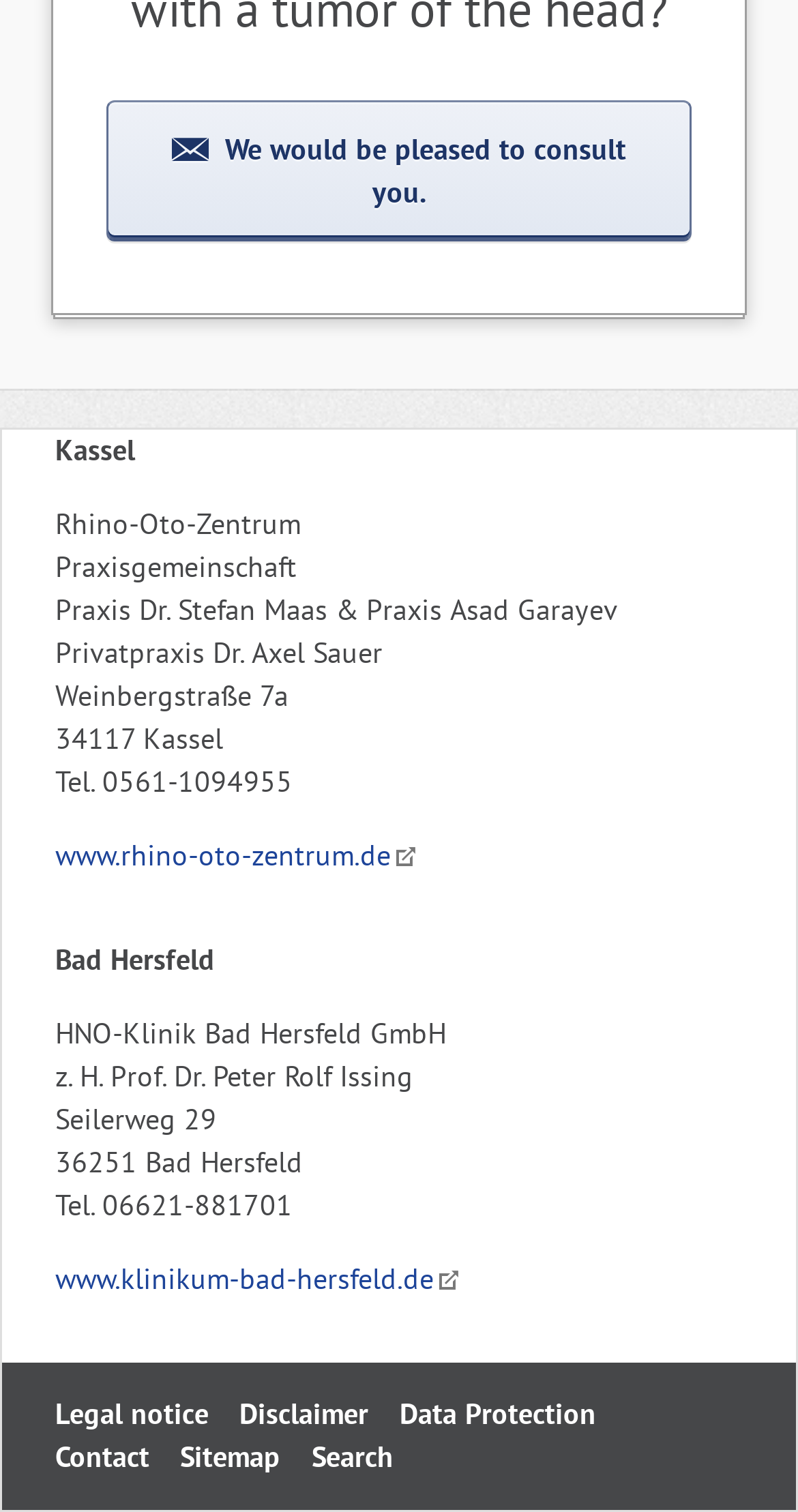Identify the bounding box coordinates of the clickable region to carry out the given instruction: "Open the menu".

None